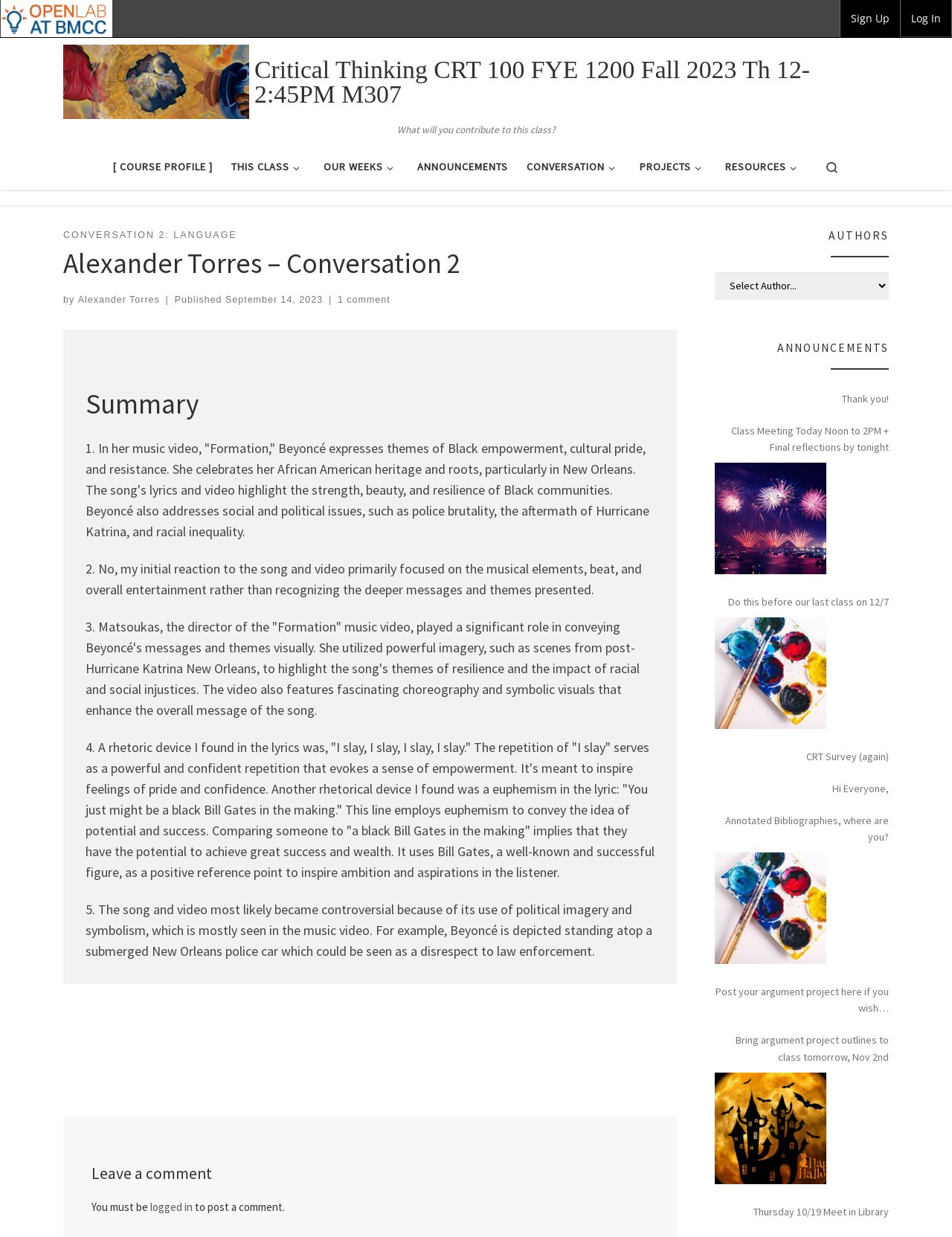Highlight the bounding box coordinates of the region I should click on to meet the following instruction: "Click on the 'Sign Up' link".

[0.882, 0.0, 0.946, 0.03]